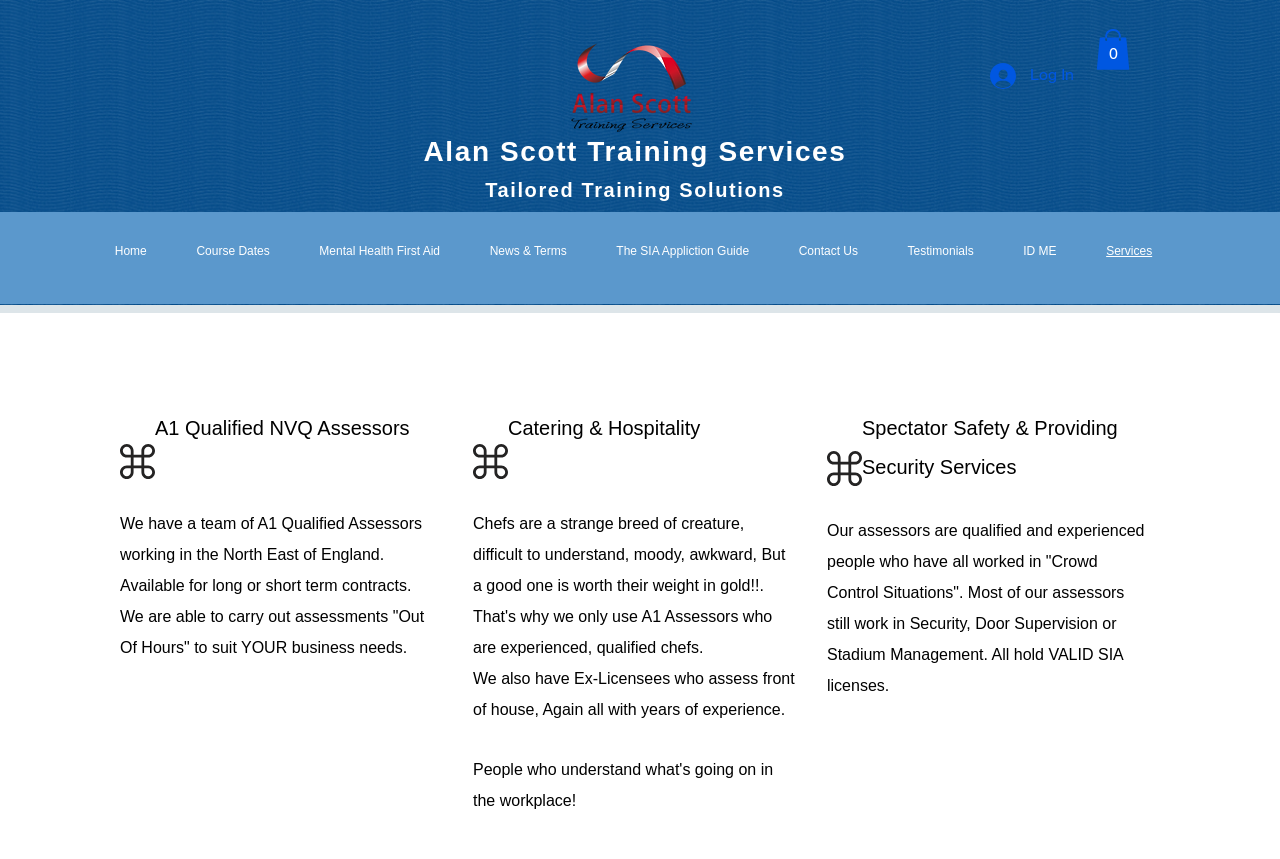Specify the bounding box coordinates (top-left x, top-left y, bottom-right x, bottom-right y) of the UI element in the screenshot that matches this description: Alan Scott Training Services

[0.331, 0.177, 0.661, 0.19]